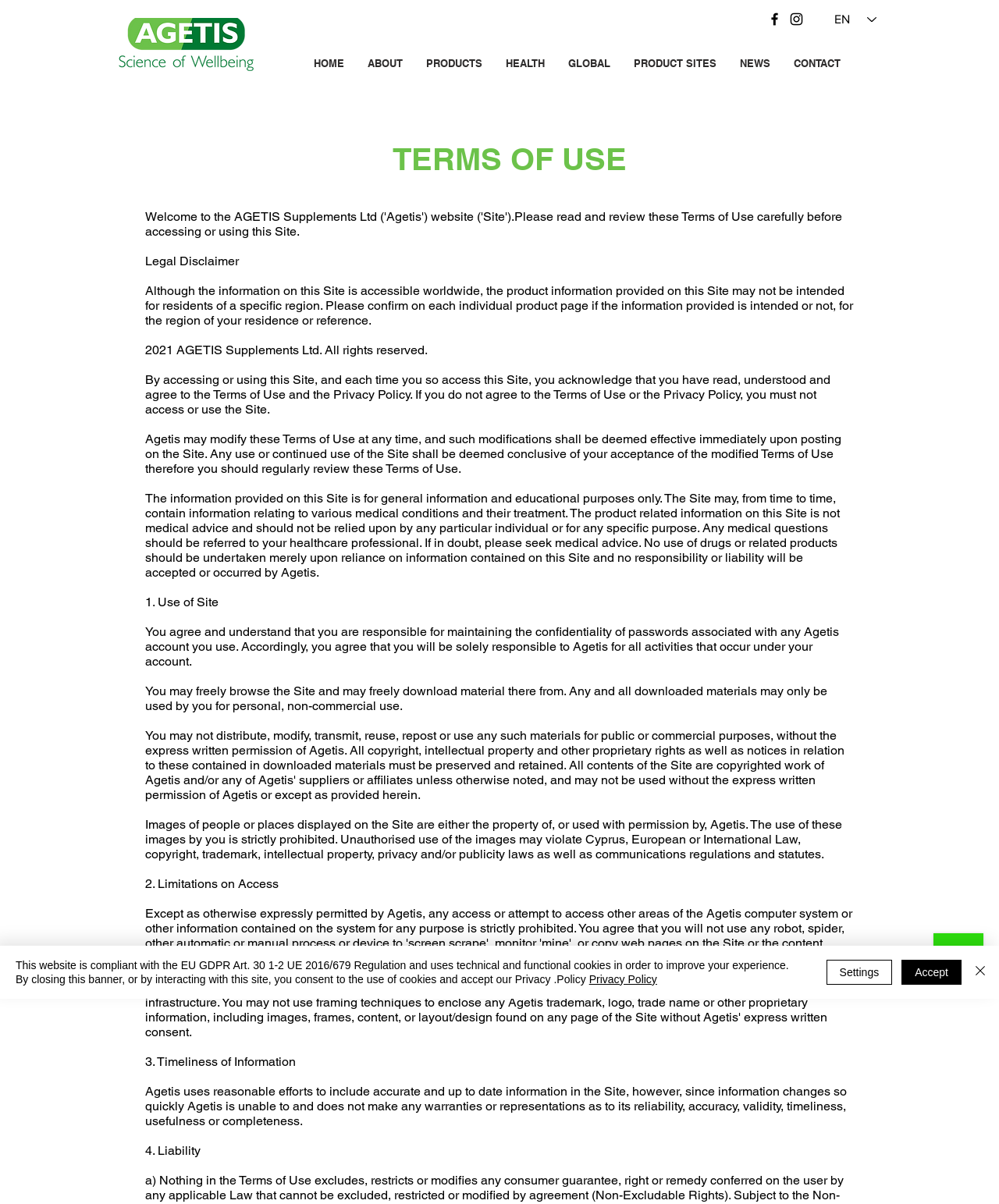Please provide the bounding box coordinates for the element that needs to be clicked to perform the following instruction: "View the ABOUT page". The coordinates should be given as four float numbers between 0 and 1, i.e., [left, top, right, bottom].

[0.356, 0.04, 0.415, 0.065]